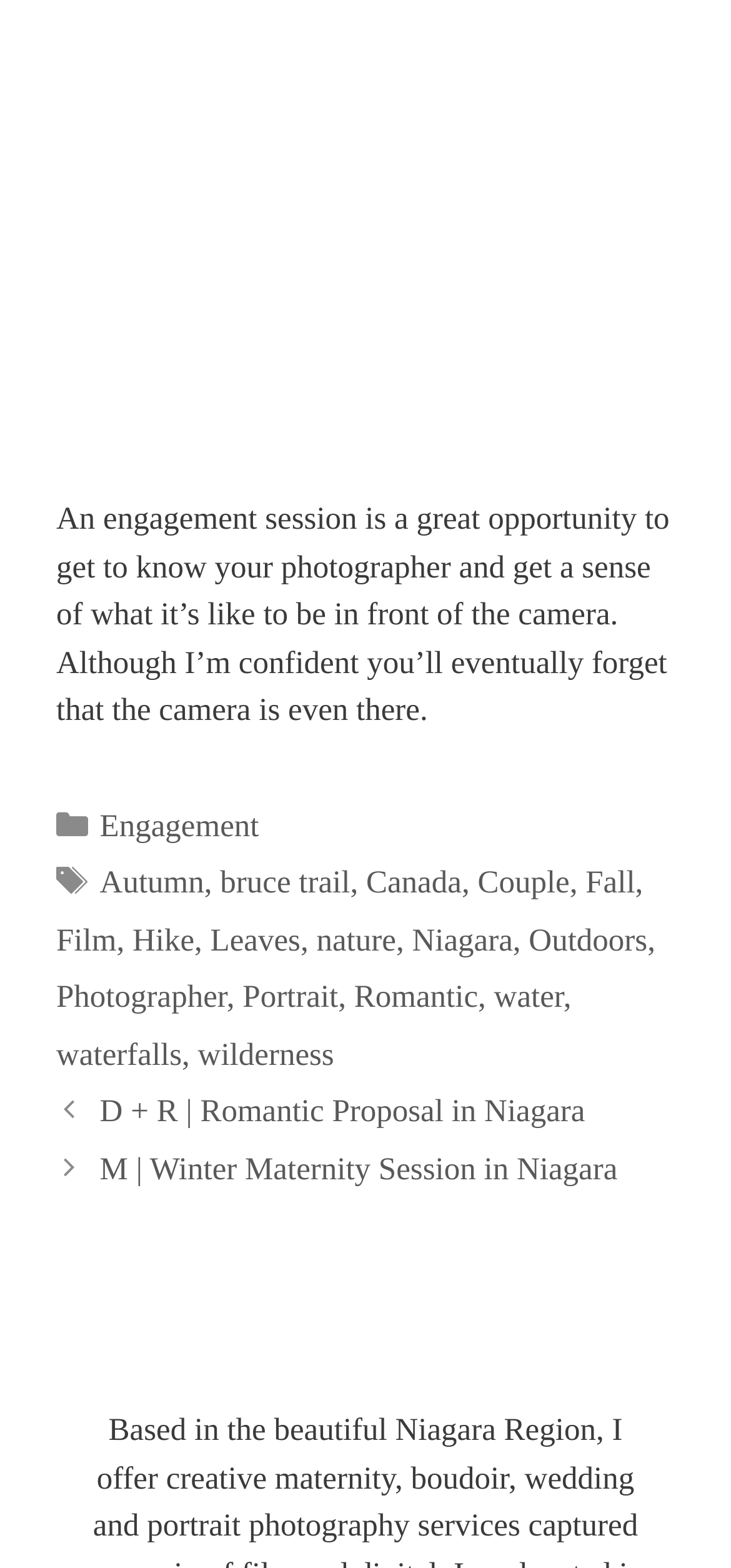What is the main topic of the webpage?
From the image, provide a succinct answer in one word or a short phrase.

Engagement session